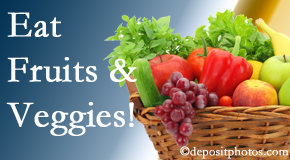What is the recommended action for middle and older aged individuals?
Give a thorough and detailed response to the question.

According to Moriarty Chiropractic, individuals in middle and older age are advised to increase their intake of fruits and vegetables to enhance bone mineral density and reduce the risk of osteoporosis.